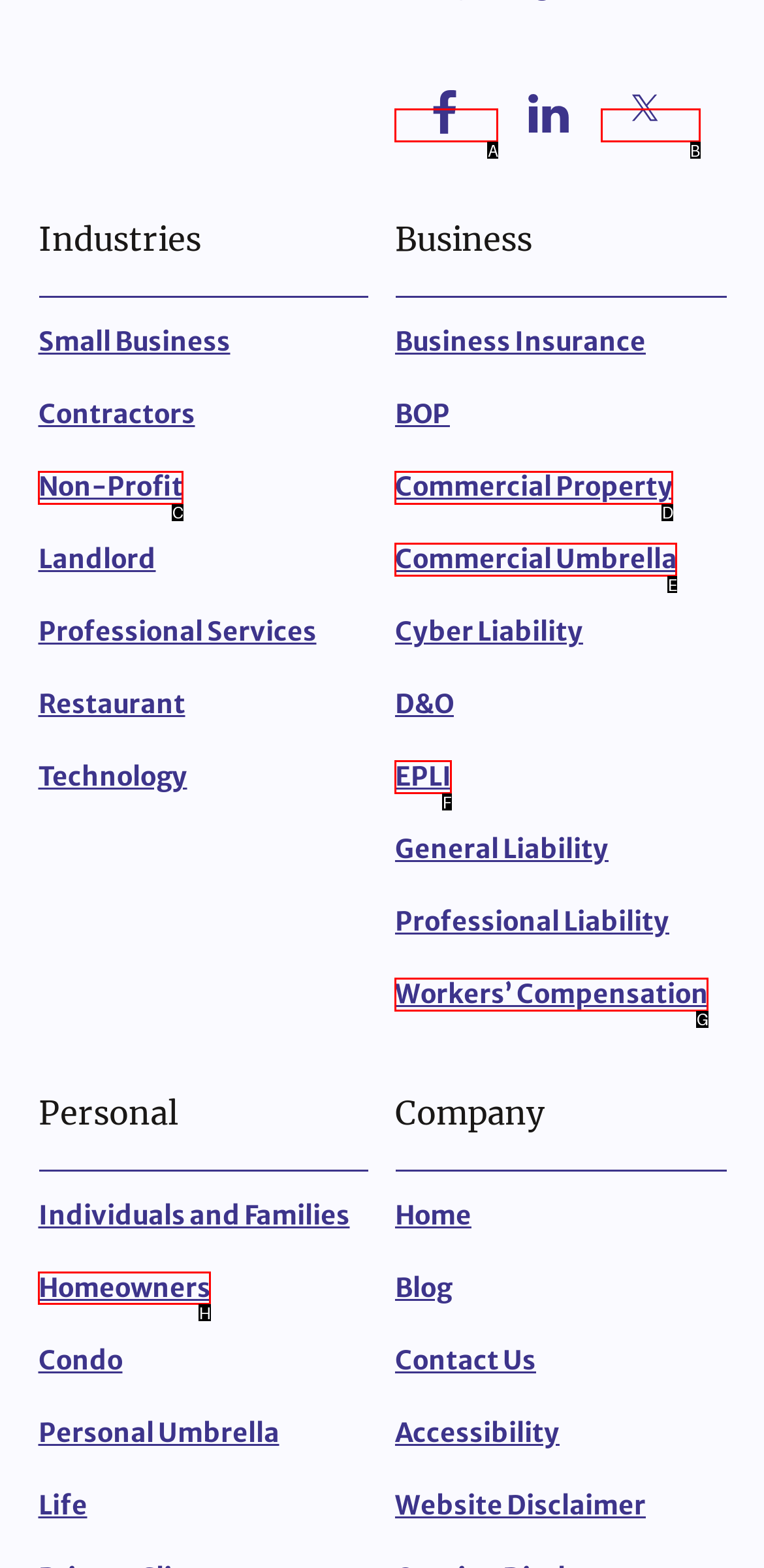Tell me which one HTML element I should click to complete the following task: Get a quote for Homeowners
Answer with the option's letter from the given choices directly.

H